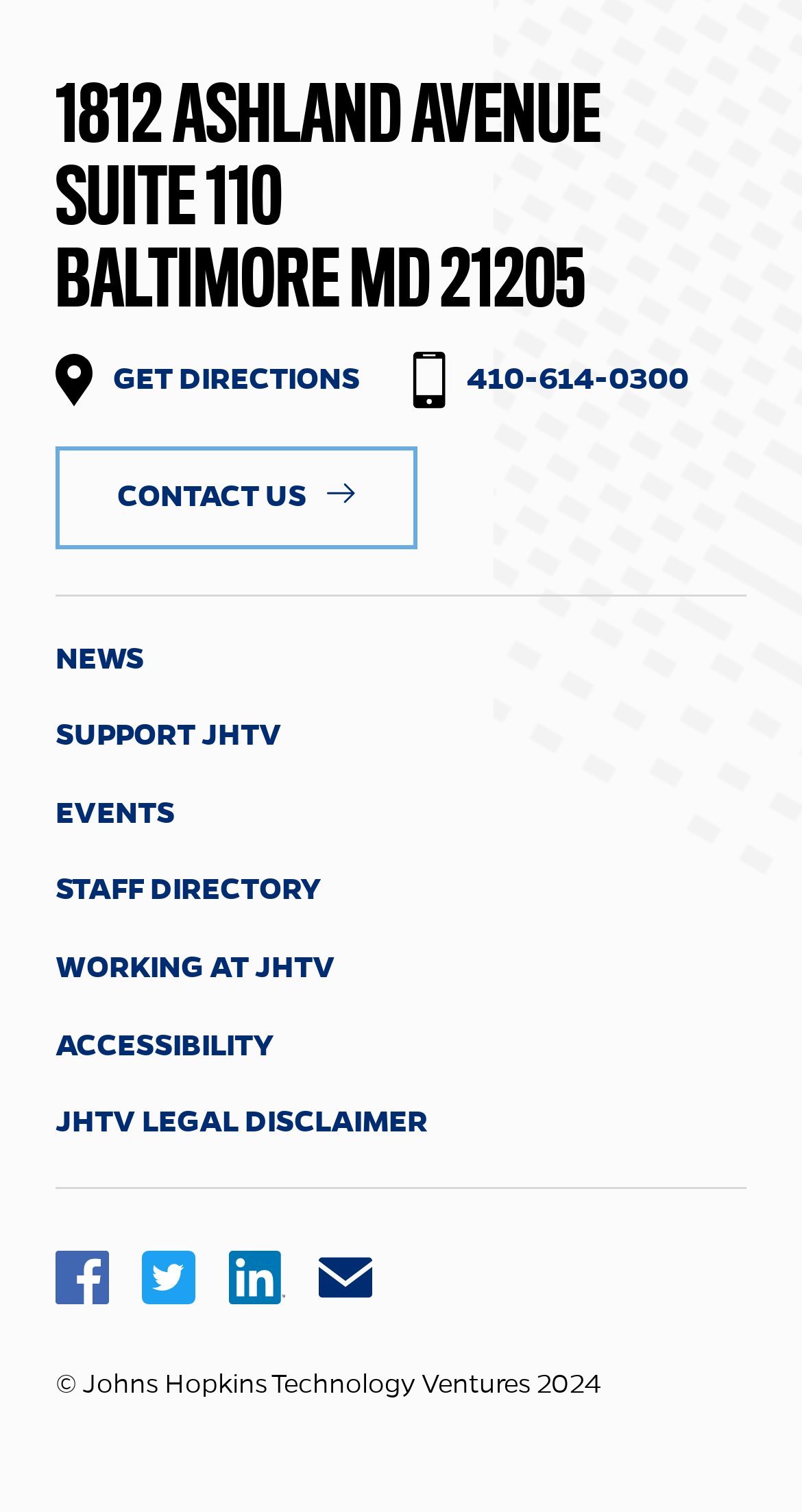Identify the bounding box for the described UI element. Provide the coordinates in (top-left x, top-left y, bottom-right x, bottom-right y) format with values ranging from 0 to 1: Working at JHTV

[0.07, 0.615, 0.93, 0.666]